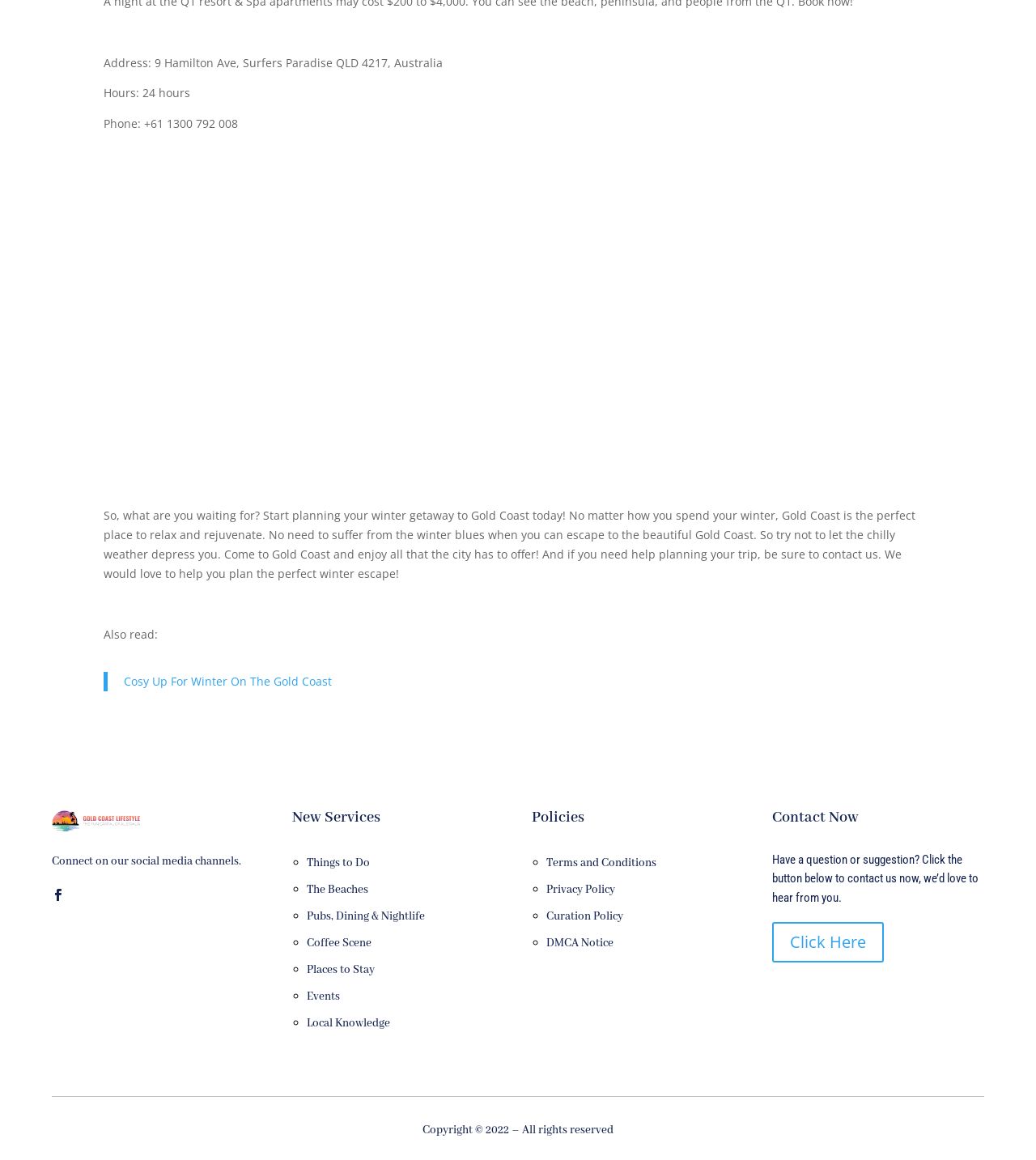From the webpage screenshot, predict the bounding box of the UI element that matches this description: "Pubs, Dining & Nightlife".

[0.296, 0.783, 0.41, 0.796]